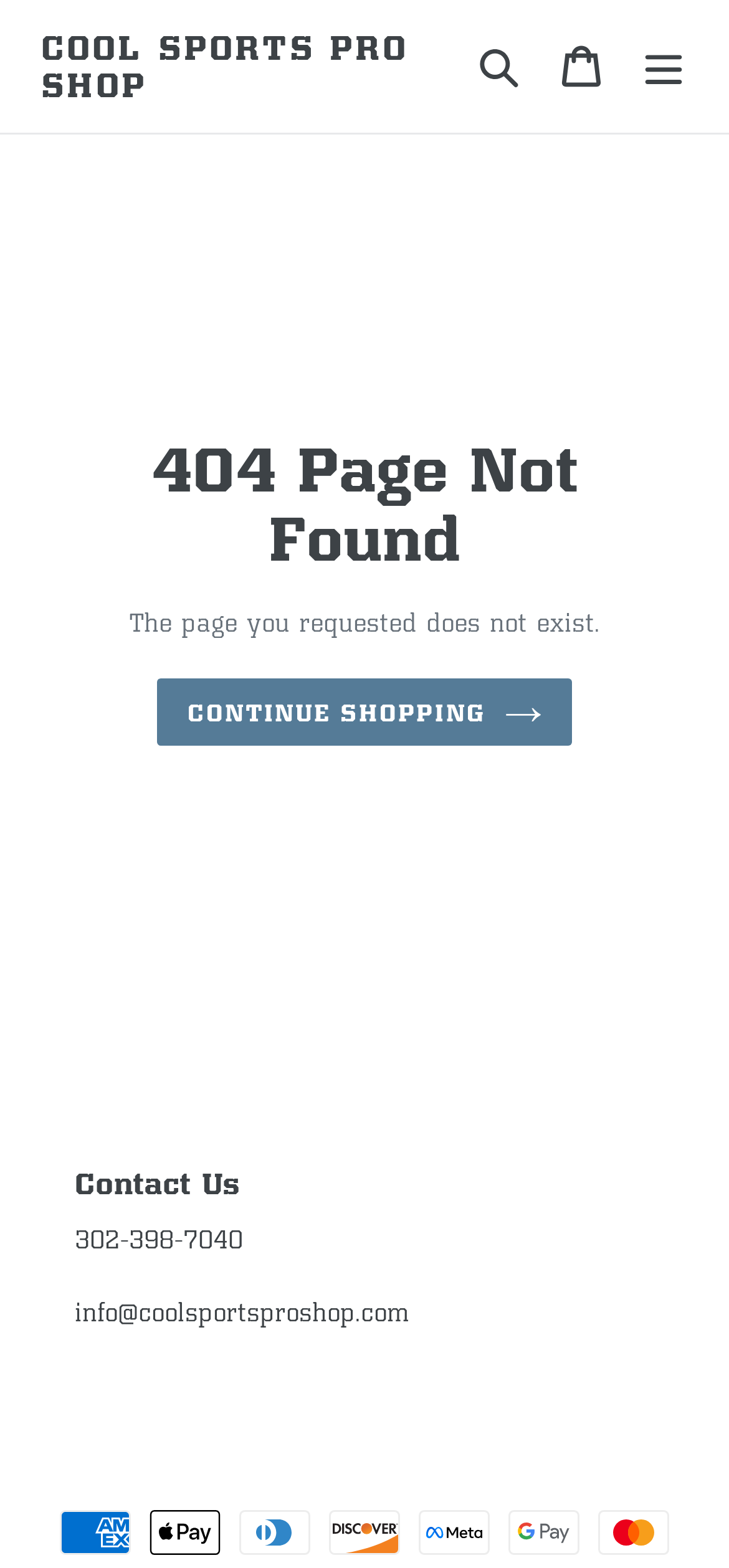Identify the bounding box for the UI element described as: "Cool Sports Pro Shop". Ensure the coordinates are four float numbers between 0 and 1, formatted as [left, top, right, bottom].

[0.056, 0.018, 0.628, 0.066]